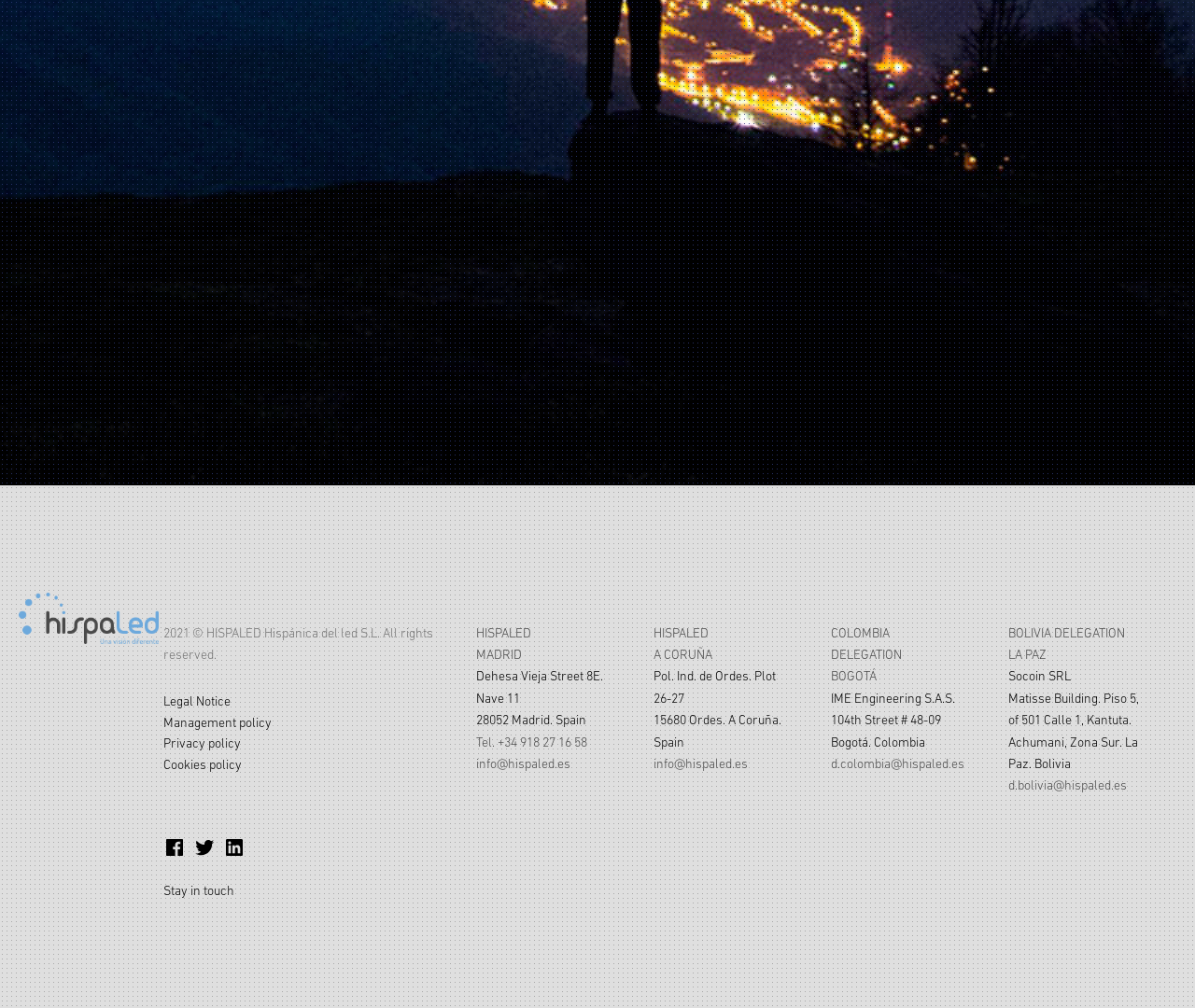Using the element description provided, determine the bounding box coordinates in the format (top-left x, top-left y, bottom-right x, bottom-right y). Ensure that all values are floating point numbers between 0 and 1. Element description: LinkedIn

[0.187, 0.83, 0.205, 0.852]